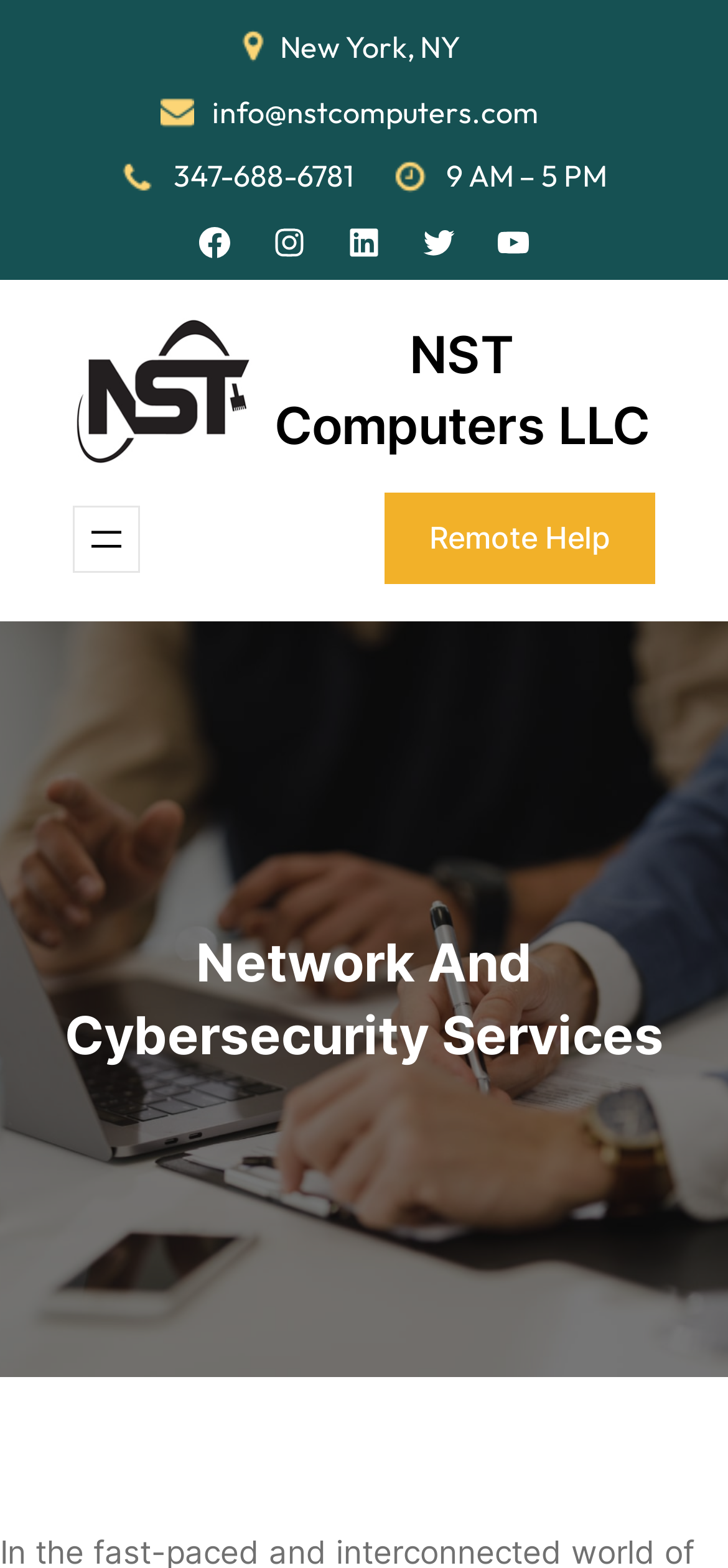Please find the bounding box coordinates (top-left x, top-left y, bottom-right x, bottom-right y) in the screenshot for the UI element described as follows: Instagram

[0.372, 0.143, 0.423, 0.167]